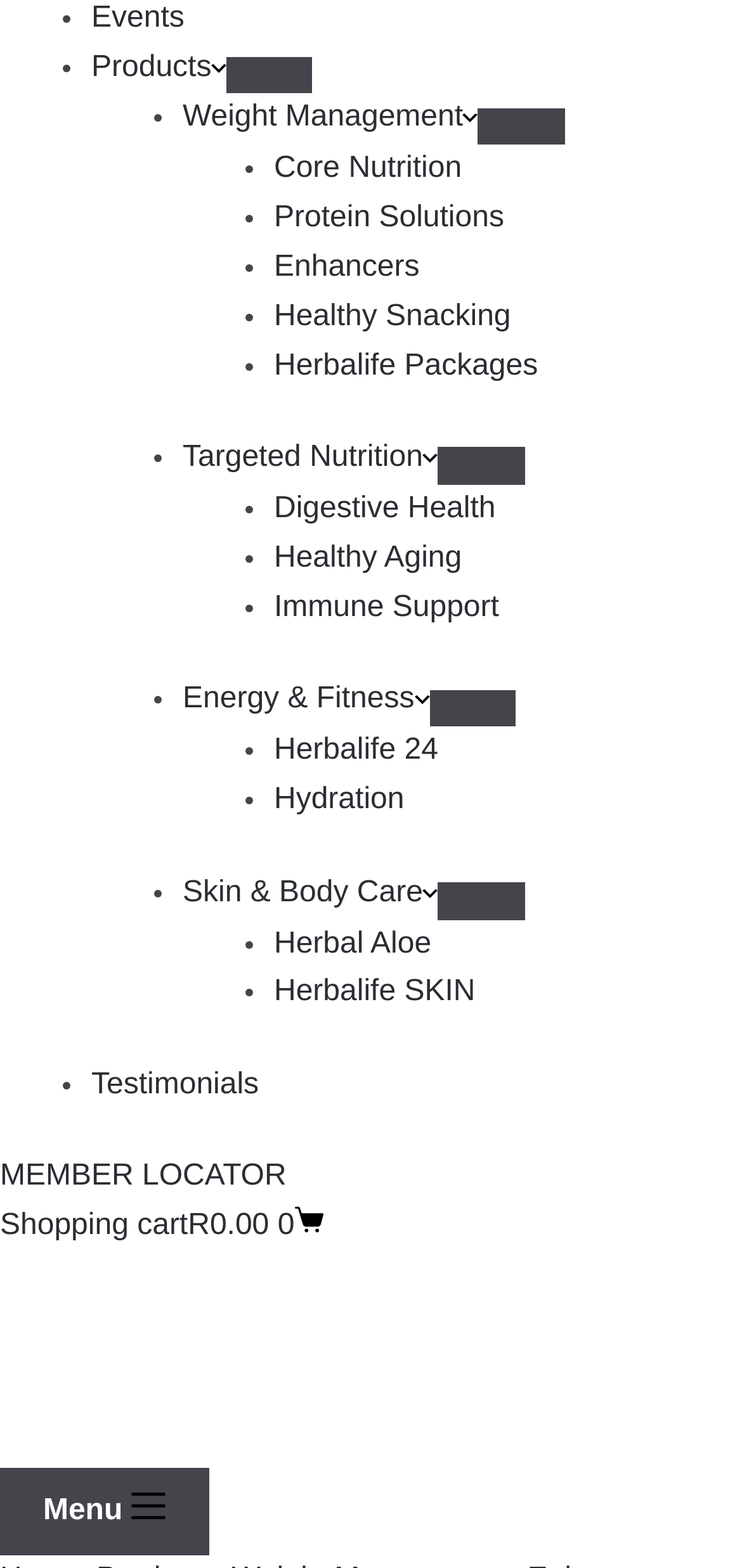Please provide the bounding box coordinates for the element that needs to be clicked to perform the instruction: "Switch to DESCRIPTION tab". The coordinates must consist of four float numbers between 0 and 1, formatted as [left, top, right, bottom].

[0.063, 0.759, 0.937, 0.812]